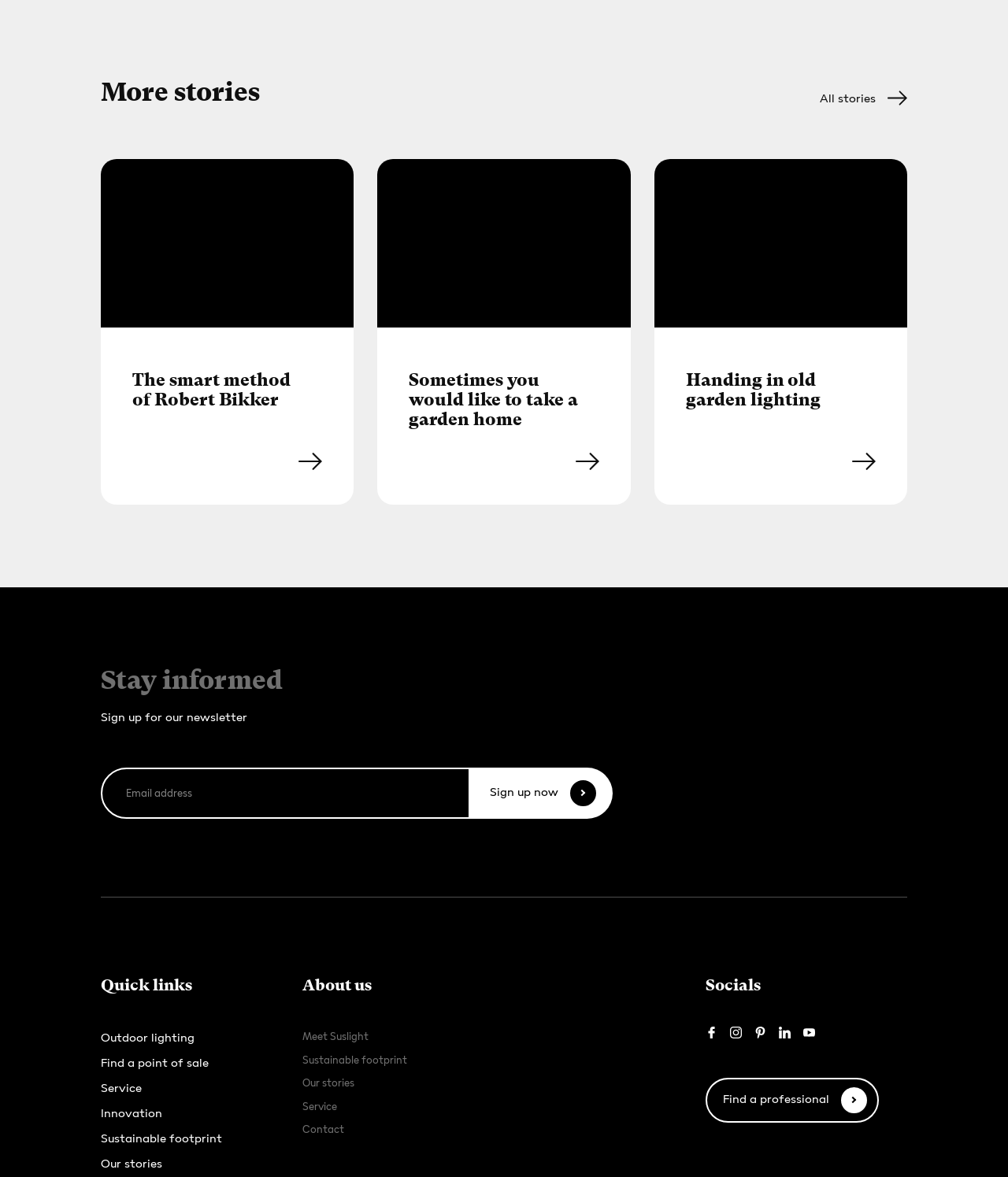What is the purpose of the 'Sign up now' button?
Please respond to the question with as much detail as possible.

The 'Sign up now' button is located next to the 'Email address' textbox, which suggests that it is used to submit the email address to sign up for a newsletter, as indicated by the 'Sign up for our newsletter' text.